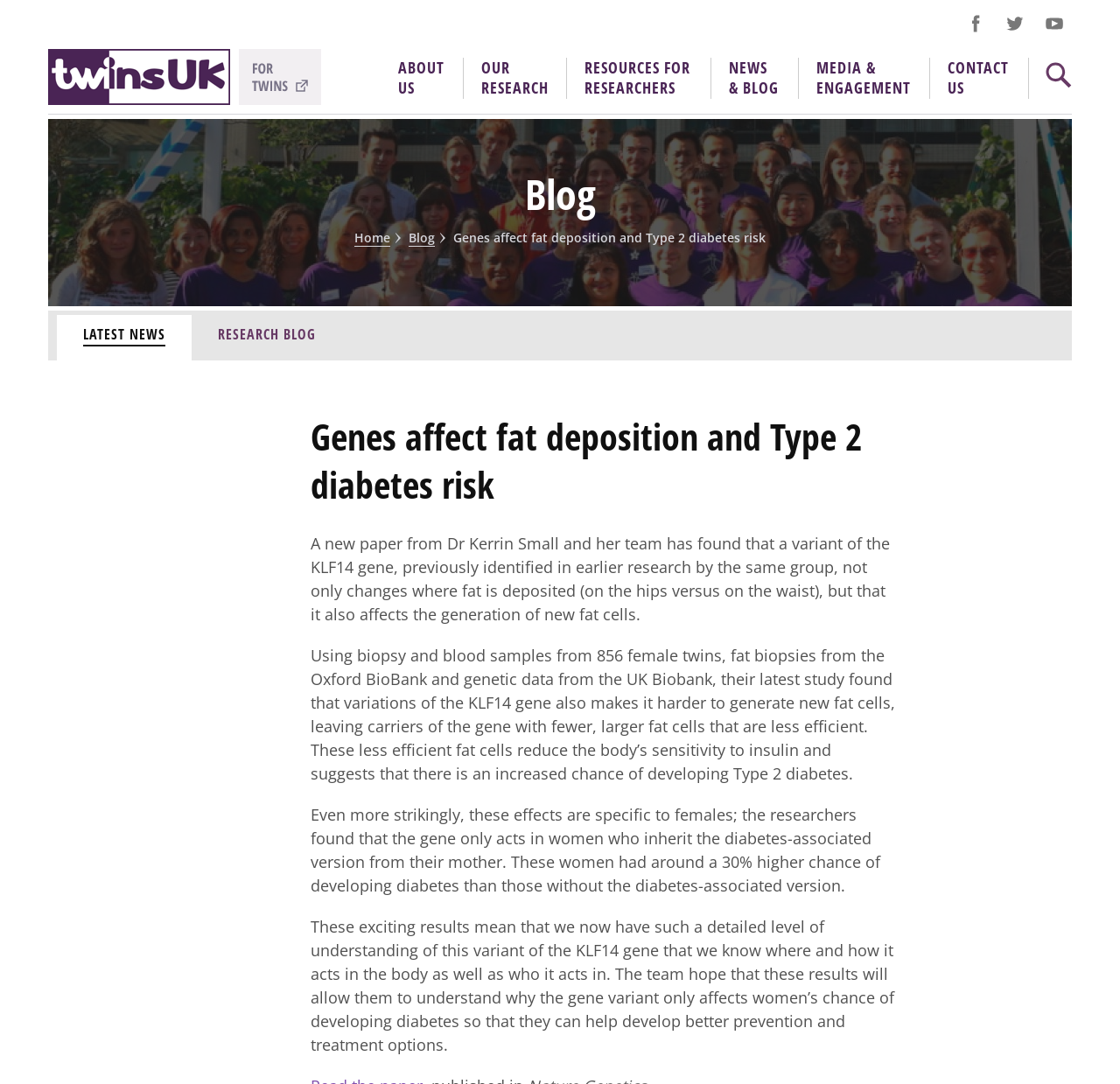Given the description "Media & Engagement", determine the bounding box of the corresponding UI element.

[0.729, 0.053, 0.814, 0.091]